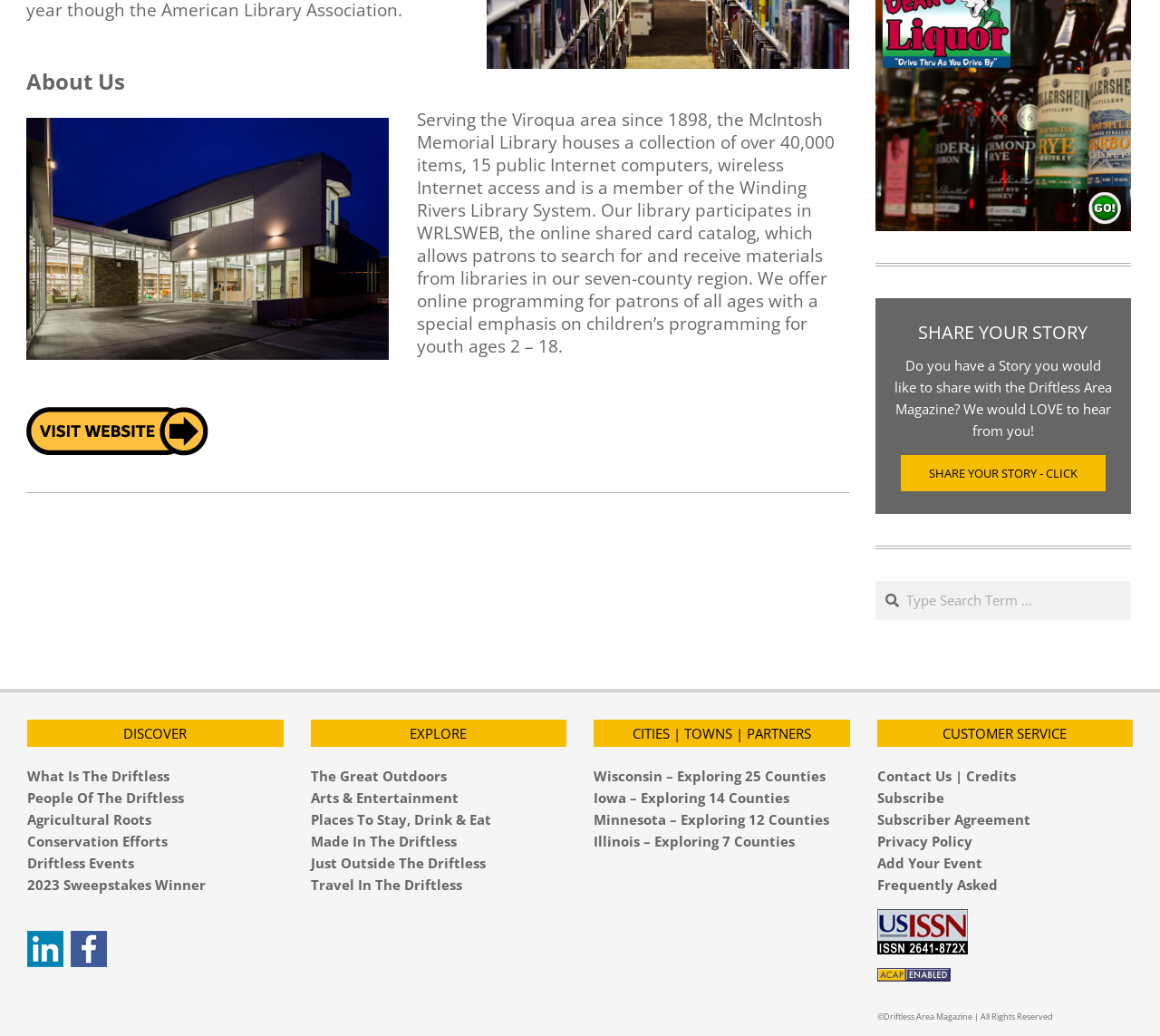Please specify the bounding box coordinates of the clickable section necessary to execute the following command: "Go to Governo Italiano".

None